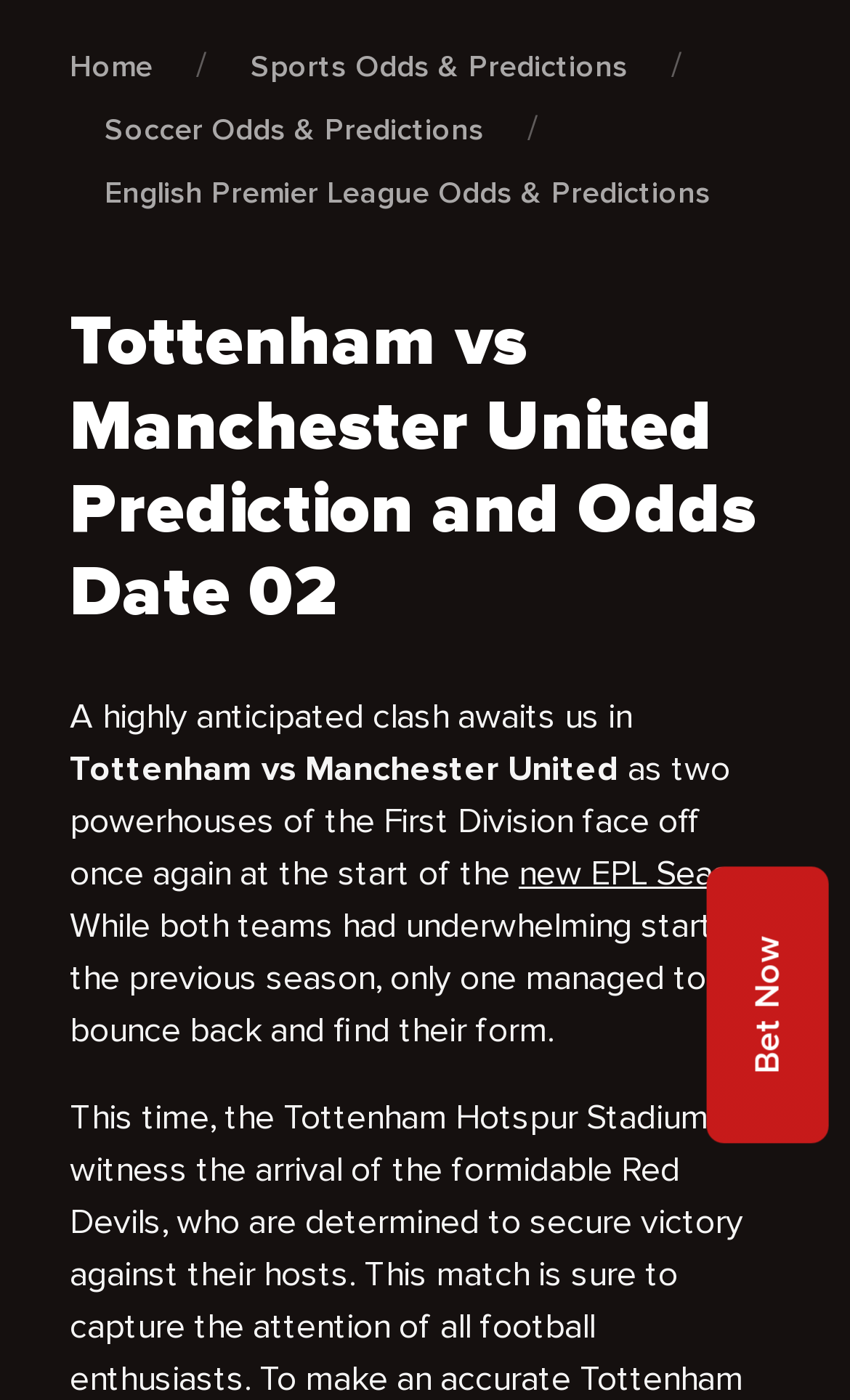What is the upcoming match date?
Examine the webpage screenshot and provide an in-depth answer to the question.

Based on the webpage content, it is mentioned that the upcoming EPL round 2 match is on August 19, 2023.